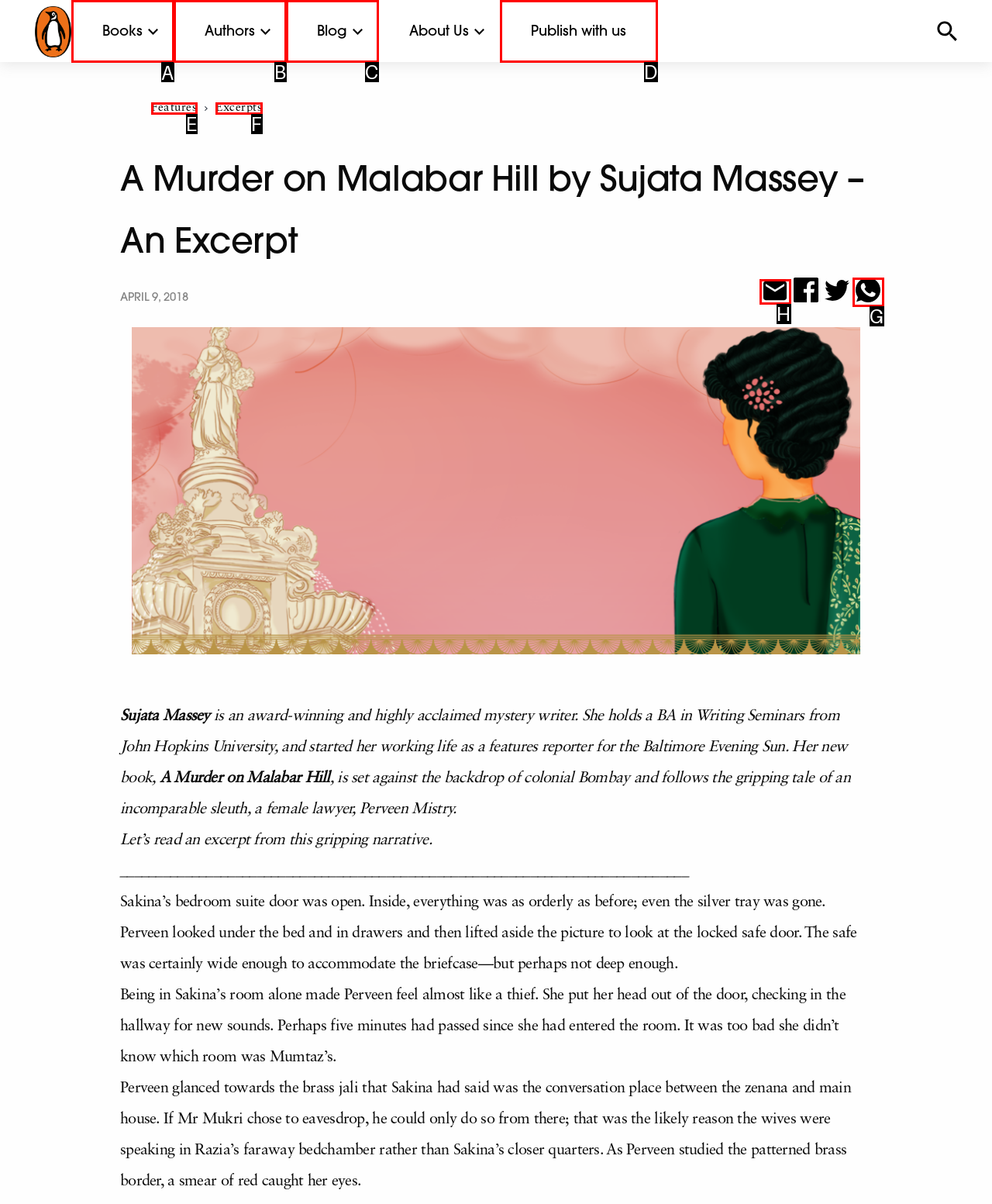For the task "Read the company description", which option's letter should you click? Answer with the letter only.

None